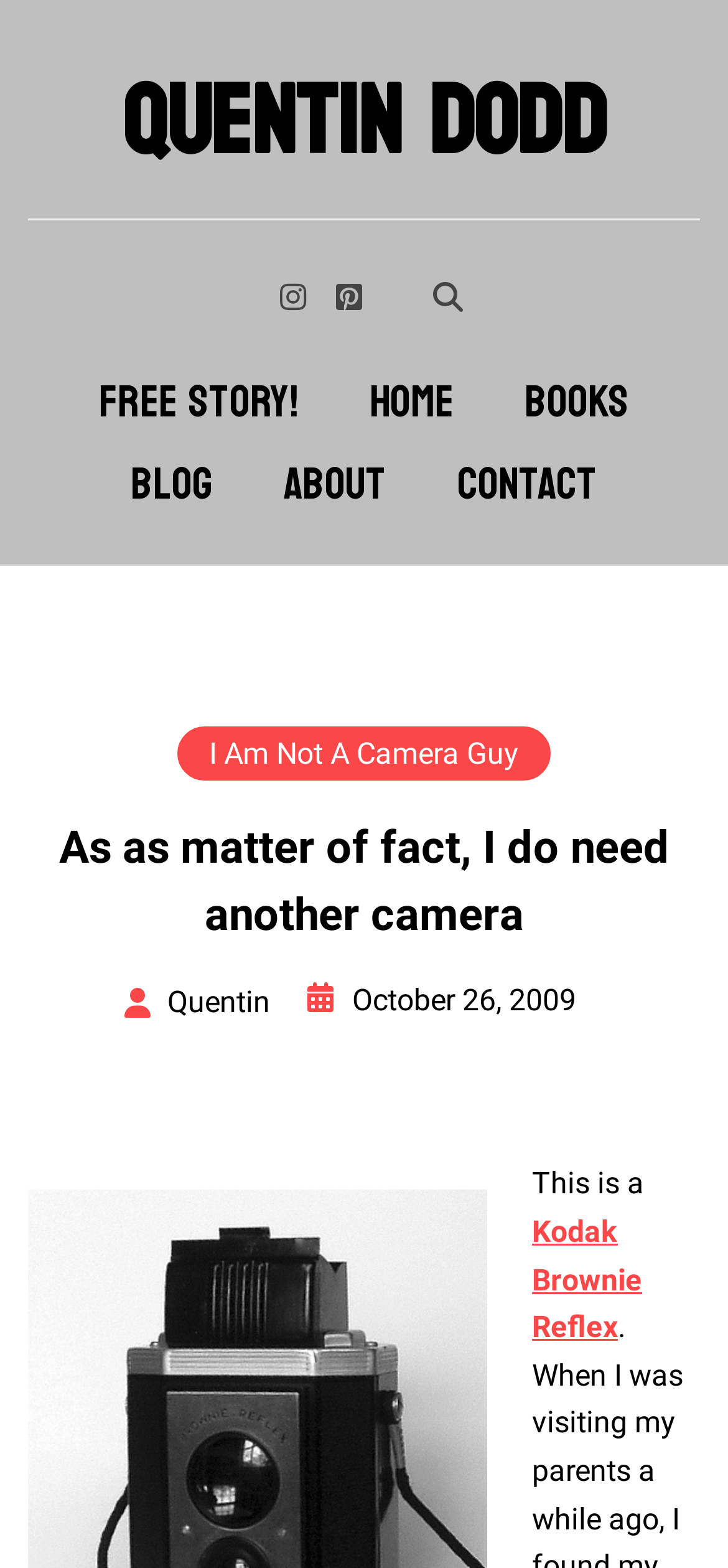Locate the bounding box coordinates of the element that should be clicked to execute the following instruction: "go to Quentin Dodd's homepage".

[0.038, 0.029, 0.962, 0.128]